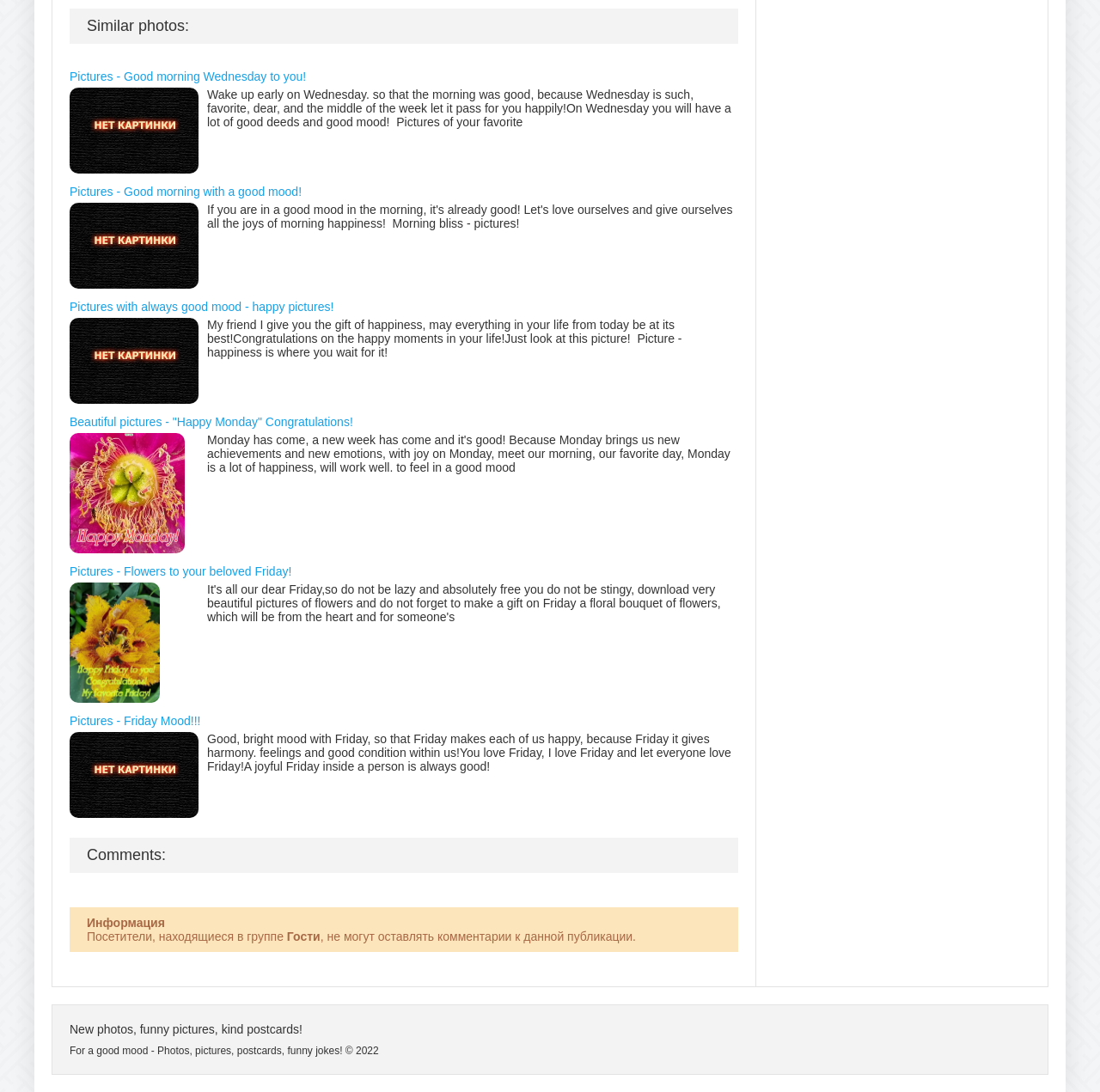What is the target audience of this webpage? Please answer the question using a single word or phrase based on the image.

People seeking good mood and inspiration